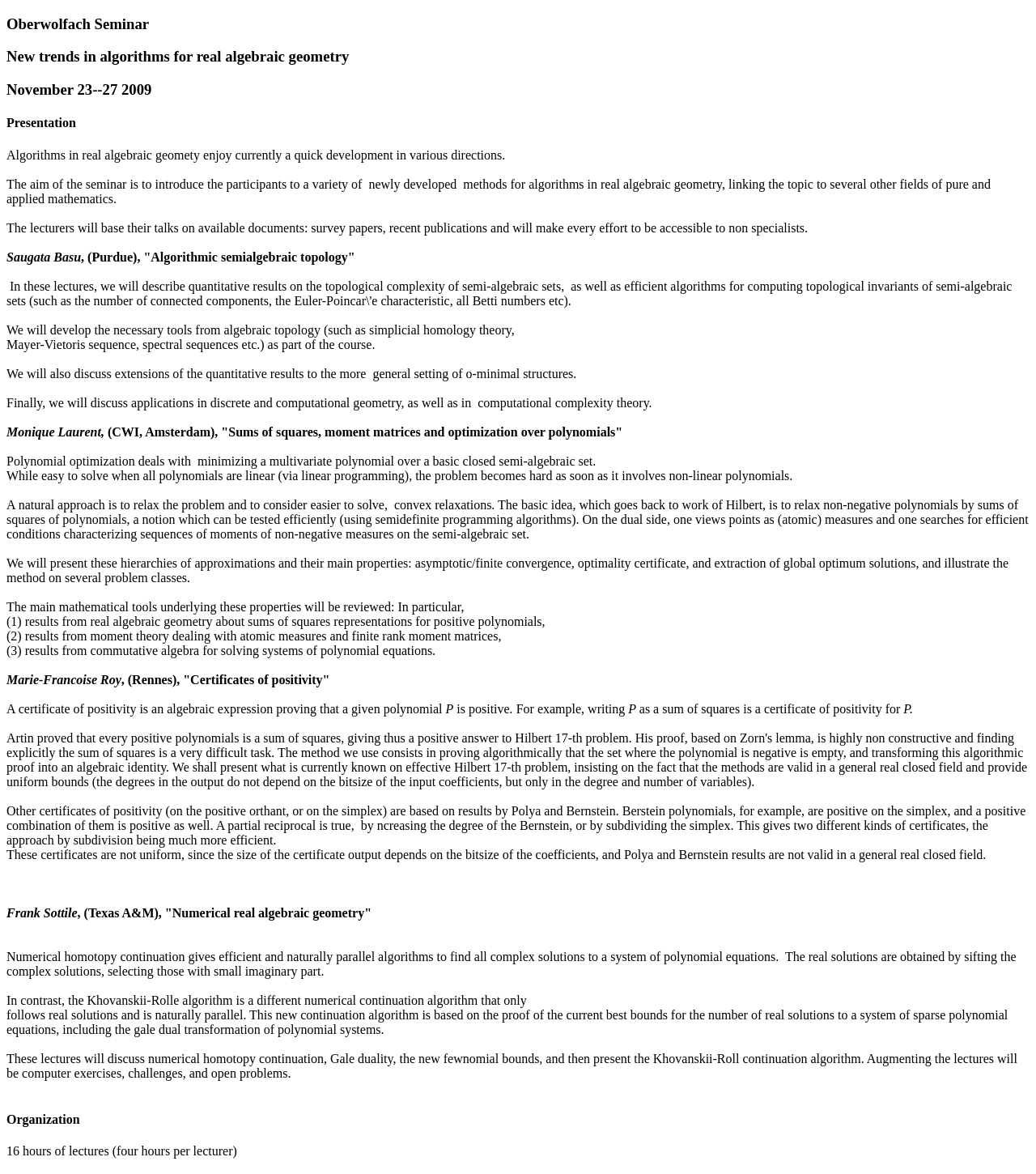Using the information in the image, give a detailed answer to the following question: What is the topic of the Oberwolfach Seminar?

Based on the heading 'Oberwolfach Seminar' and the subsequent headings and text, it is clear that the topic of the seminar is algorithms in real algebraic geometry.